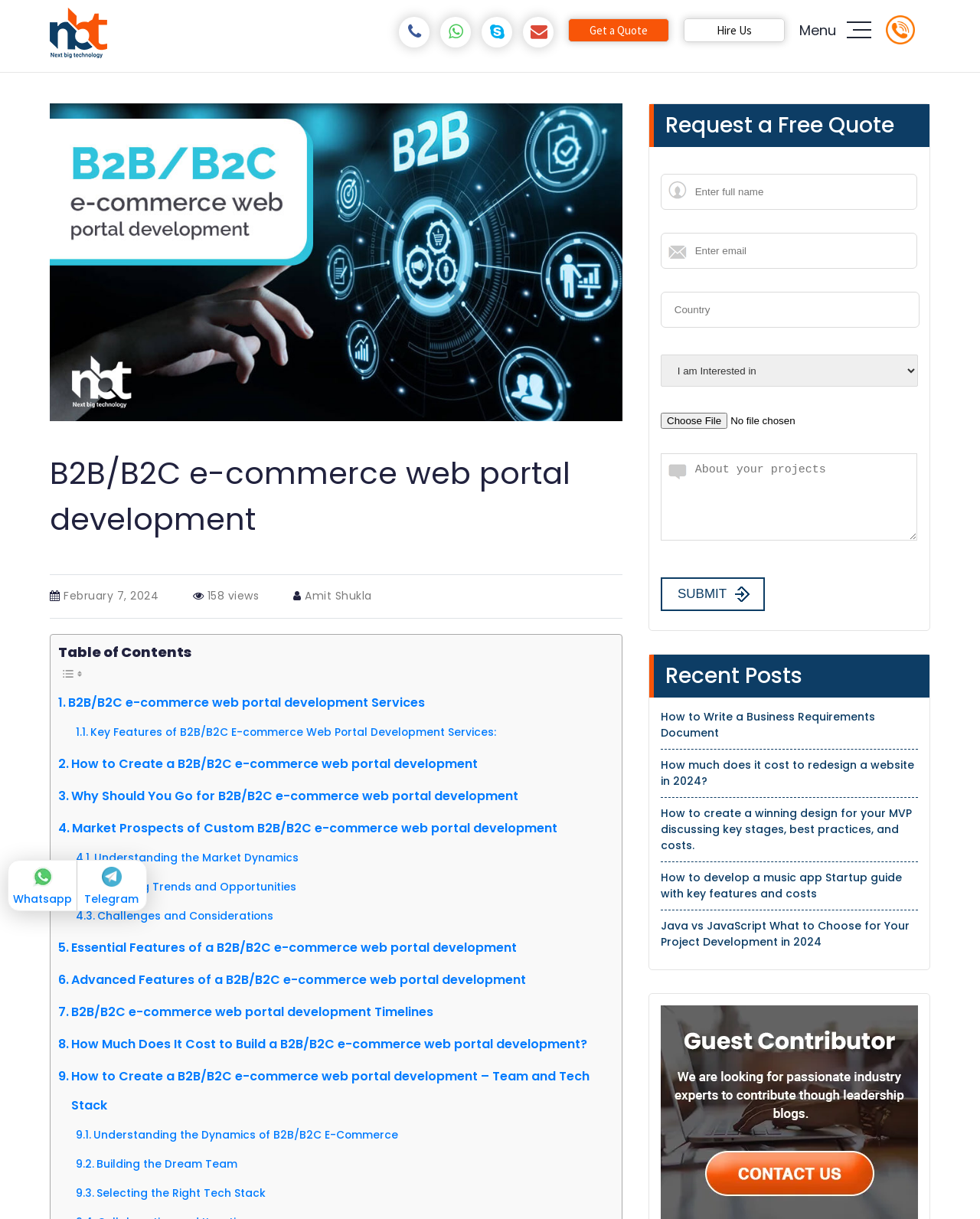Find the bounding box coordinates of the clickable element required to execute the following instruction: "Click the 'Hire Us' link". Provide the coordinates as four float numbers between 0 and 1, i.e., [left, top, right, bottom].

[0.698, 0.015, 0.801, 0.034]